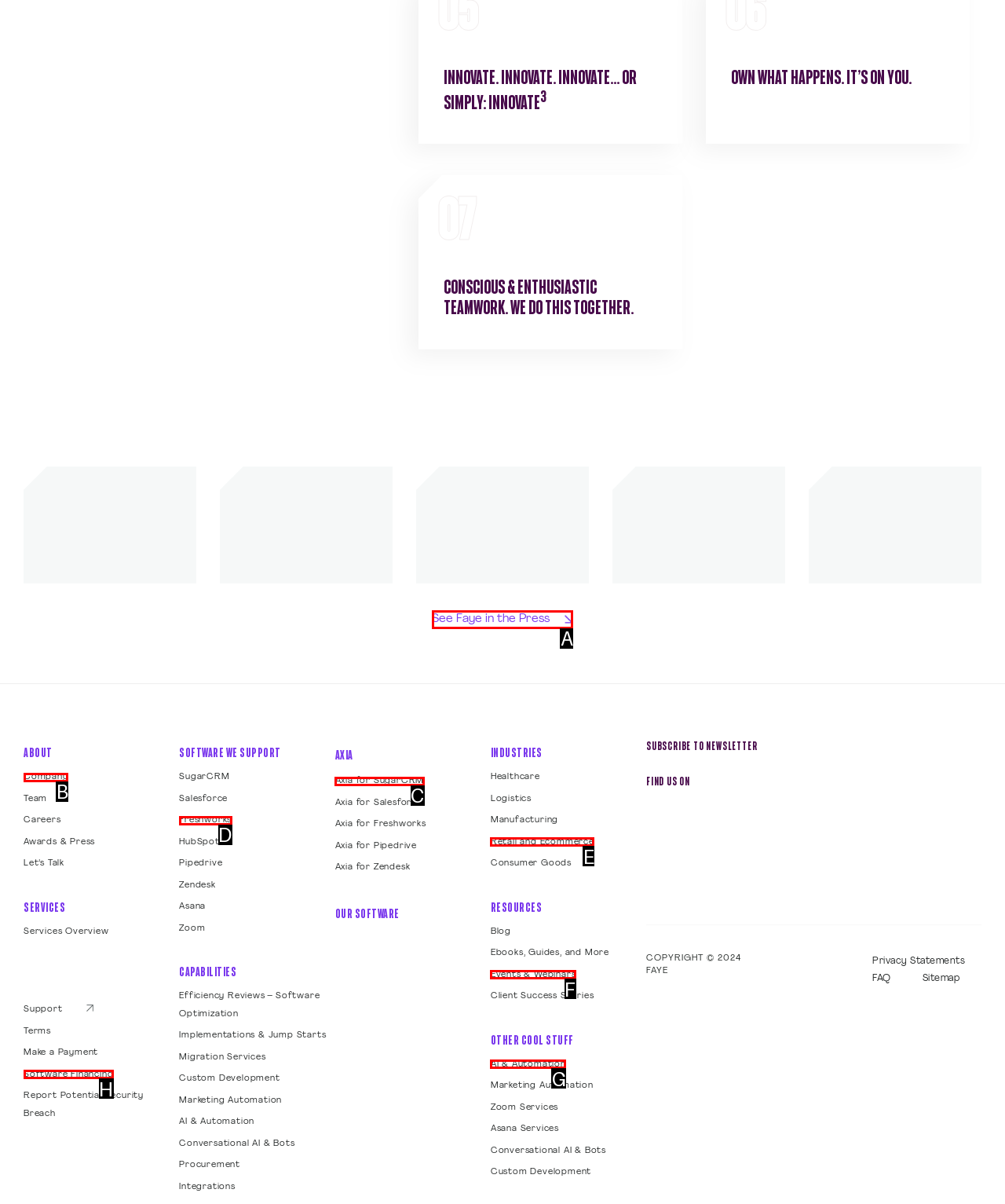To achieve the task: Check the Sitemap, indicate the letter of the correct choice from the provided options.

None